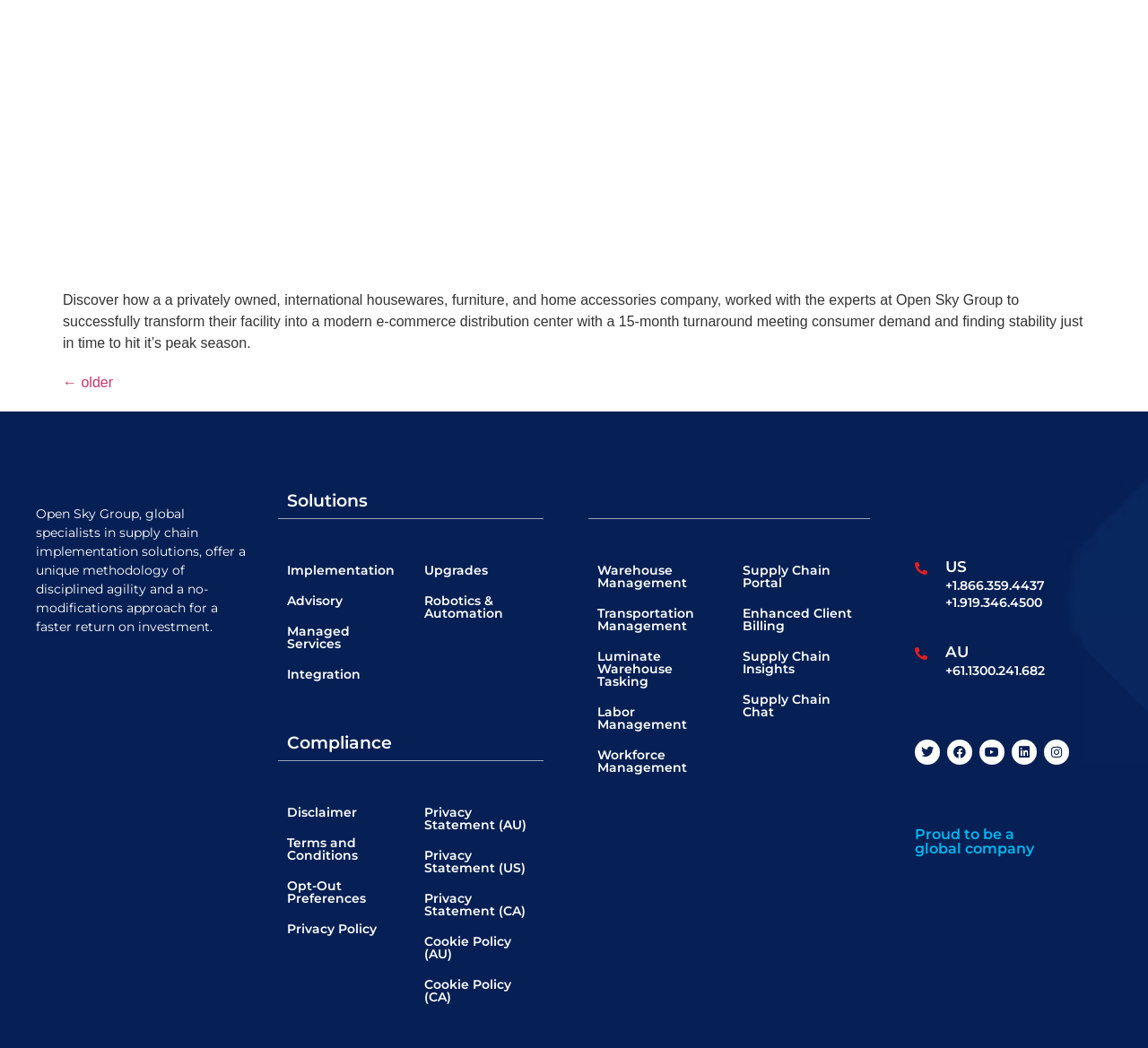Kindly determine the bounding box coordinates for the area that needs to be clicked to execute this instruction: "Call the US office".

[0.824, 0.551, 0.91, 0.566]